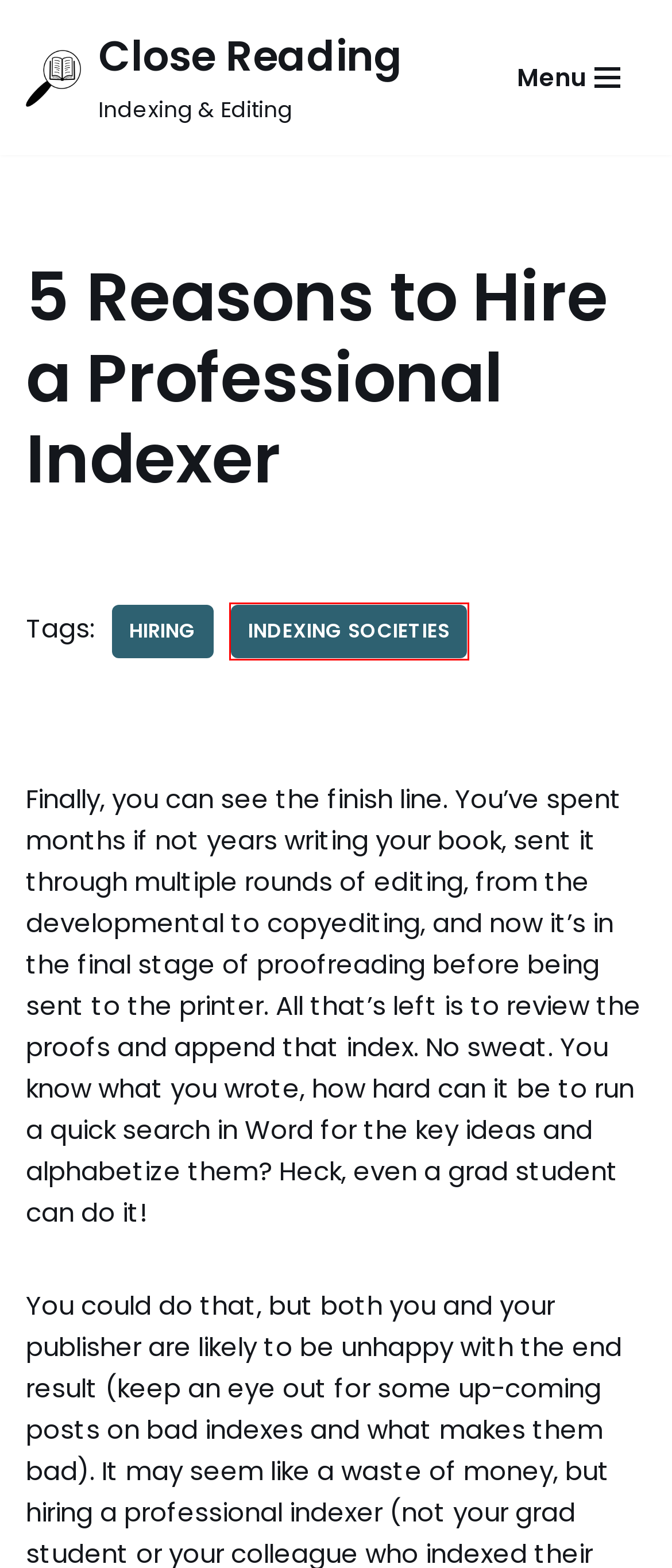You have a screenshot of a webpage, and a red bounding box highlights an element. Select the webpage description that best fits the new page after clicking the element within the bounding box. Options are:
A. Indexing Societies – Close Reading
B. SI Directory of Professional Indexers
C. IndexerIn finden — Deutsches Netzwerk der Indexer
D. Hiring – Close Reading
E. Blog Tool, Publishing Platform, and CMS – WordPress.org
F. Devil Muppets – Close Reading
G. The Superheroes of Indexing and Editing – Close Reading
H. Indexers Available | Australian and New Zealand Society of Indexers

A